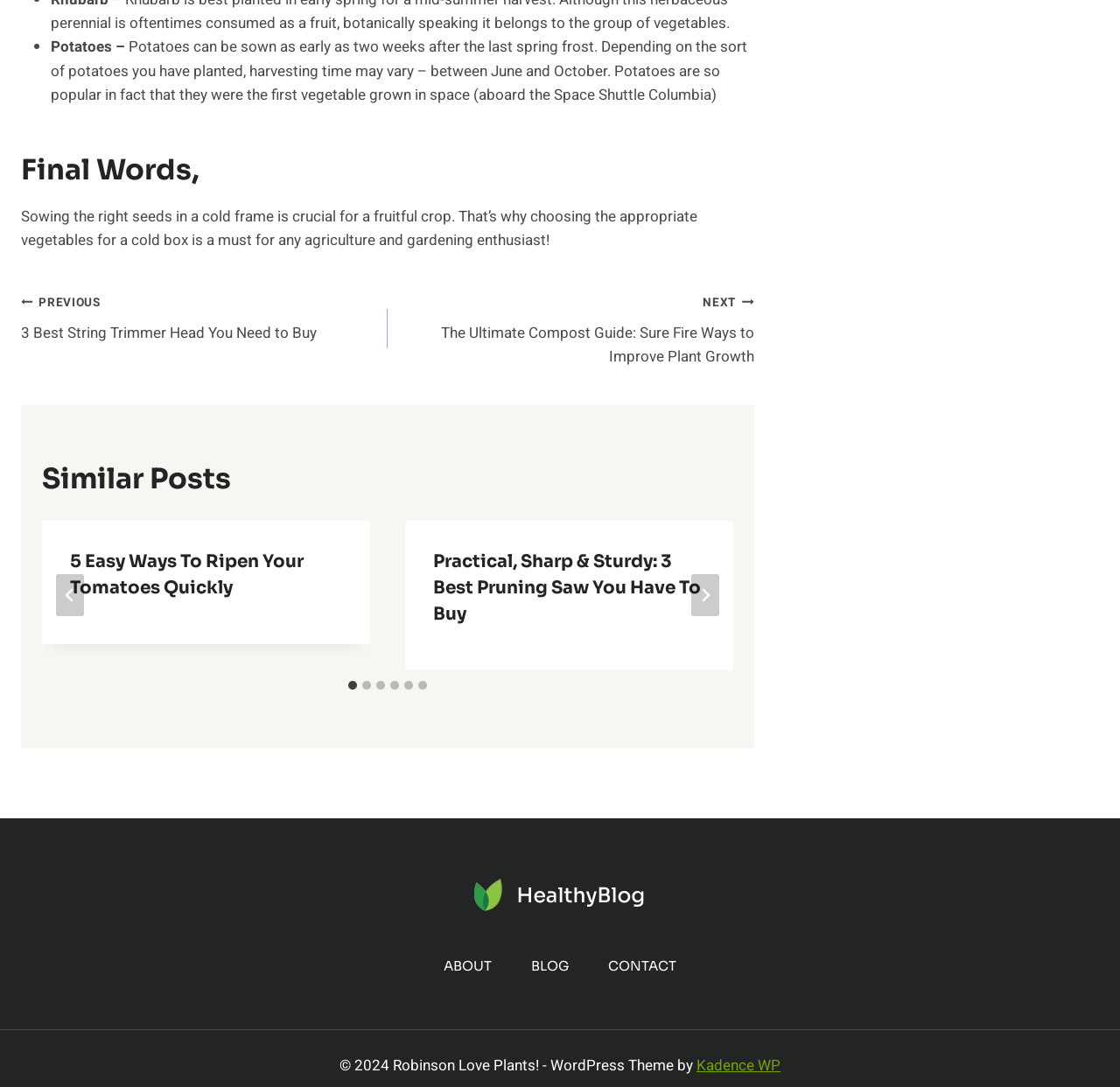Please find the bounding box coordinates of the element that needs to be clicked to perform the following instruction: "Go to the 'PREVIOUS 3 Best String Trimmer Head You Need to Buy' post". The bounding box coordinates should be four float numbers between 0 and 1, represented as [left, top, right, bottom].

[0.019, 0.266, 0.346, 0.317]